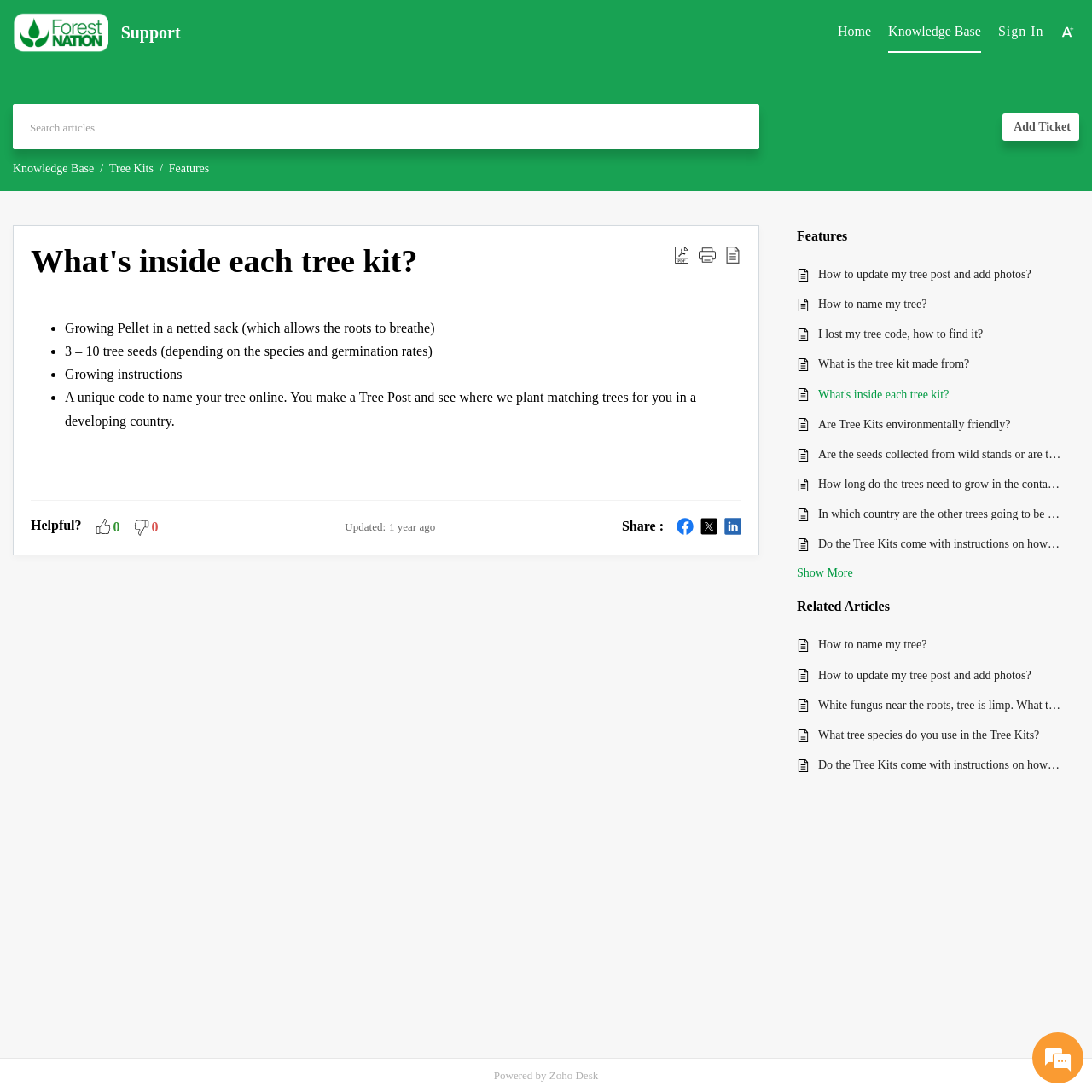How can I share the webpage?
Answer the question in as much detail as possible.

The webpage provides share options through social media platforms, including Facebook, Twitter, and LinkedIn, allowing users to share the webpage with others.